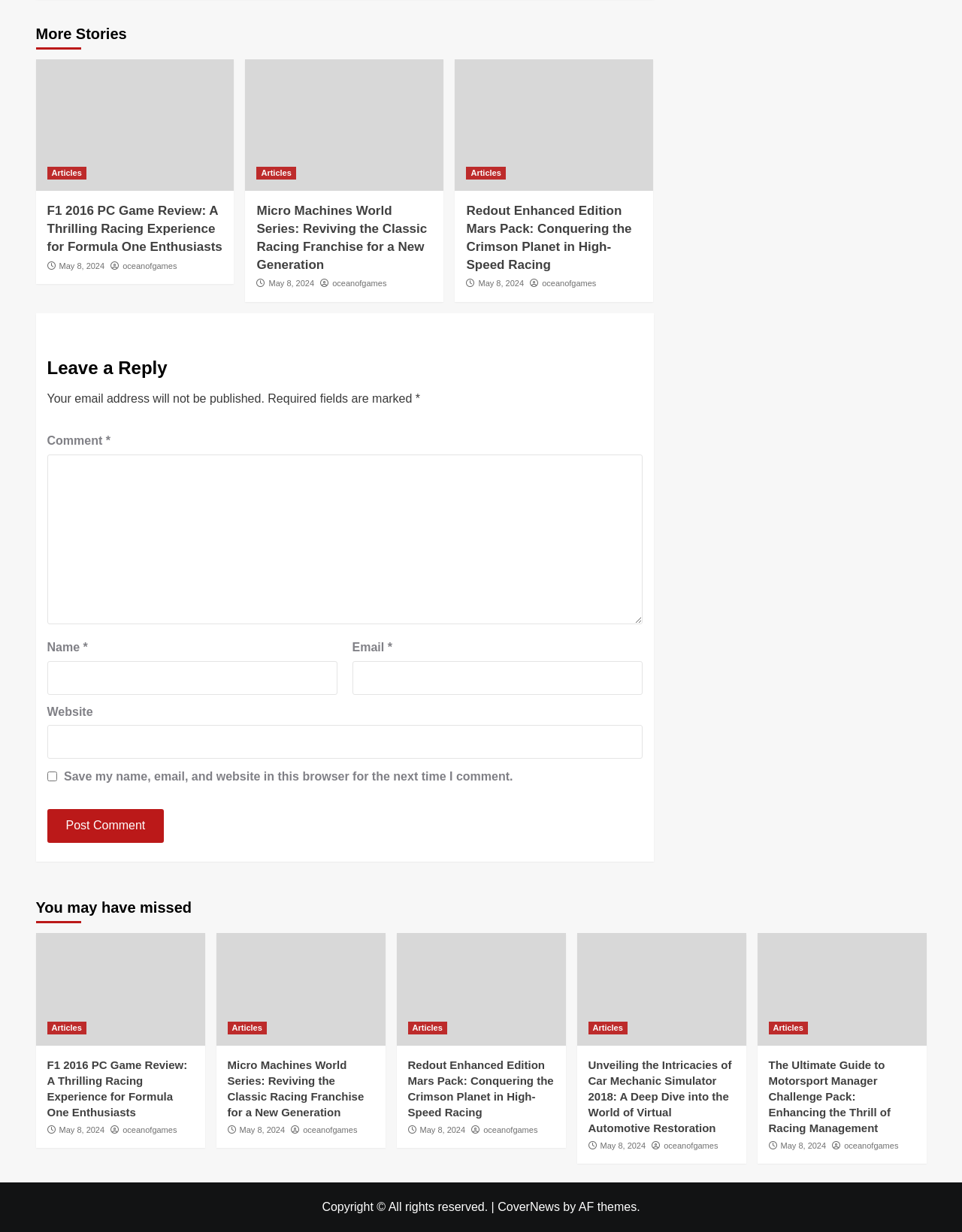Pinpoint the bounding box coordinates of the clickable area needed to execute the instruction: "Click on the 'Post Comment' button". The coordinates should be specified as four float numbers between 0 and 1, i.e., [left, top, right, bottom].

[0.049, 0.657, 0.171, 0.684]